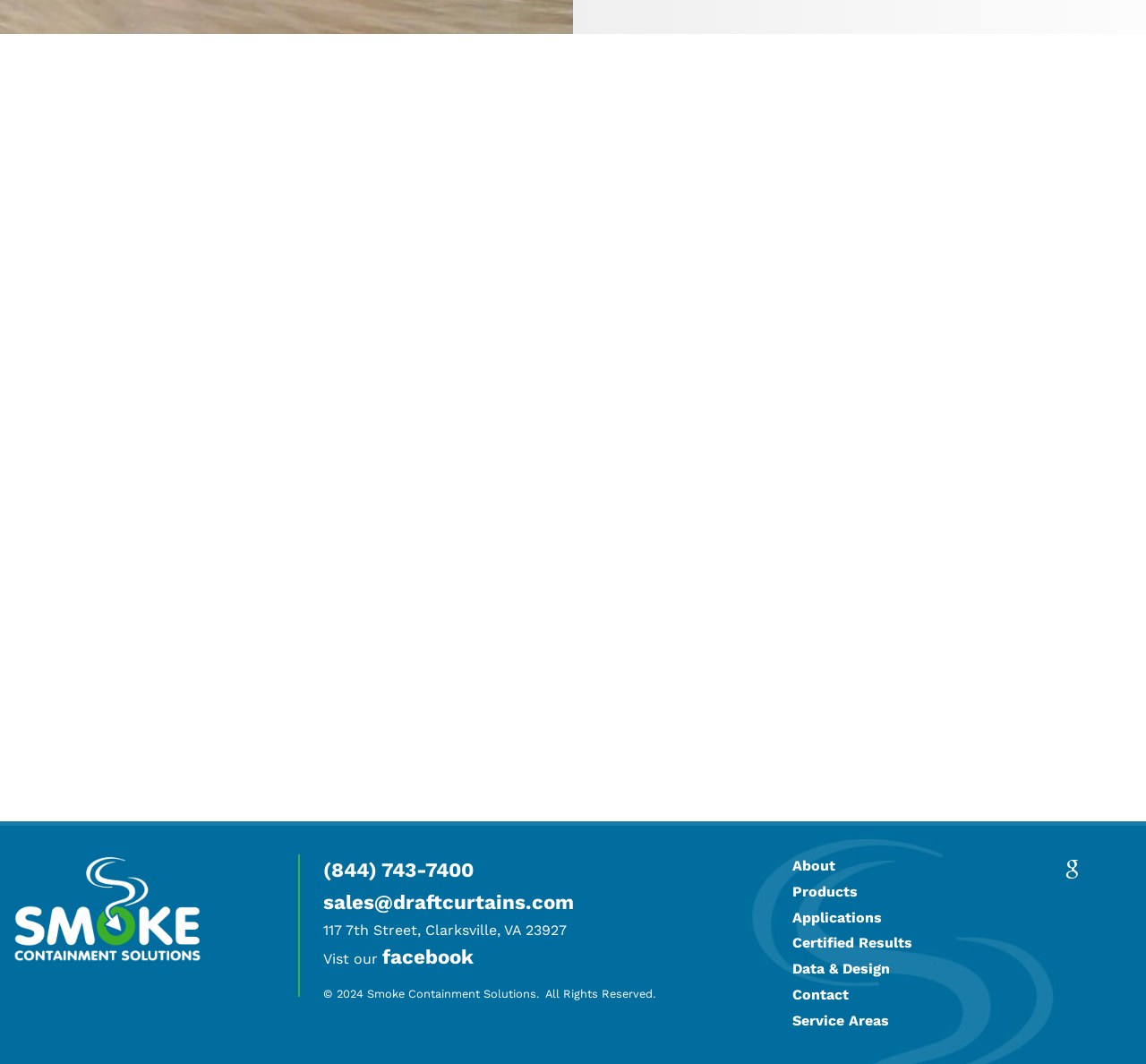Find the bounding box coordinates of the element I should click to carry out the following instruction: "Contact the company".

[0.692, 0.927, 0.741, 0.943]